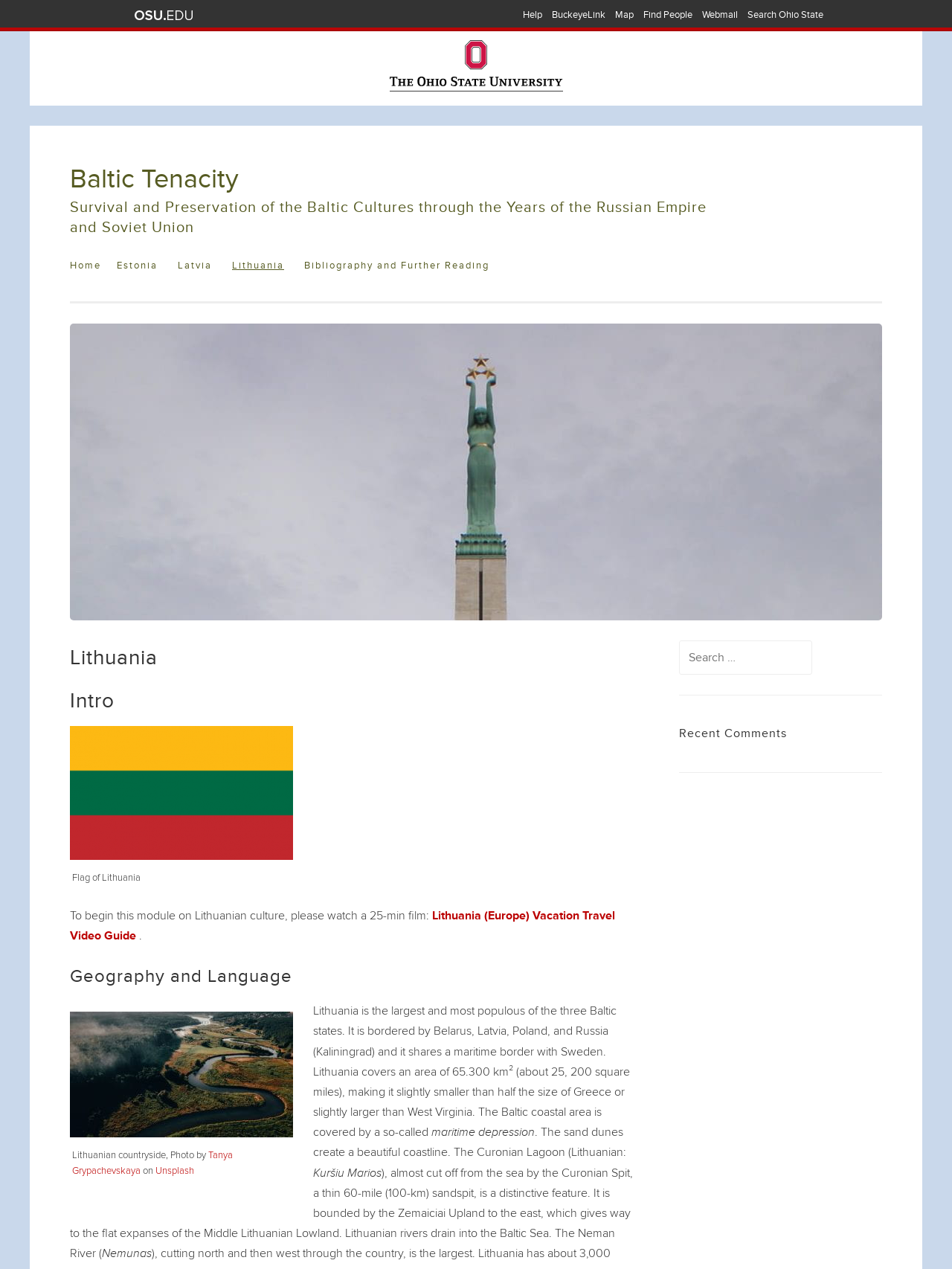Articulate a complete and detailed caption of the webpage elements.

The webpage is about Lithuania, with a focus on its culture and geography. At the top, there is a navigation bar with links to various Ohio State University resources, including the university's homepage, help, BuckeyeLink, map, find people, and webmail. Below this, there is a link to "Baltic Tenacity" and a static text describing the survival and preservation of Baltic cultures through the years of the Russian Empire and Soviet Union.

The main navigation menu is located below, with menu items for Home, Estonia, Latvia, Lithuania, and Bibliography and Further Reading. The Lithuania page is currently active, with a header section that includes a link to a 25-minute film about Lithuanian culture.

The main content of the page is divided into sections, including an introduction, geography and language, and recent comments. The introduction section includes a figure with an image of the Lithuanian flag, accompanied by a caption. There is also a link to a travel video guide and a brief description of the module.

The geography and language section includes a figure with an aerial view of the Lithuanian countryside, accompanied by a caption with a photo credit. The text describes Lithuania's geography, including its borders, size, and coastline. There are also descriptions of the country's rivers, including the Neman River.

On the right side of the page, there is a complementary section with a search function and a heading for recent comments. The search function allows users to search for specific terms, and the recent comments section is likely to display a list of recent comments or discussions related to the topic.